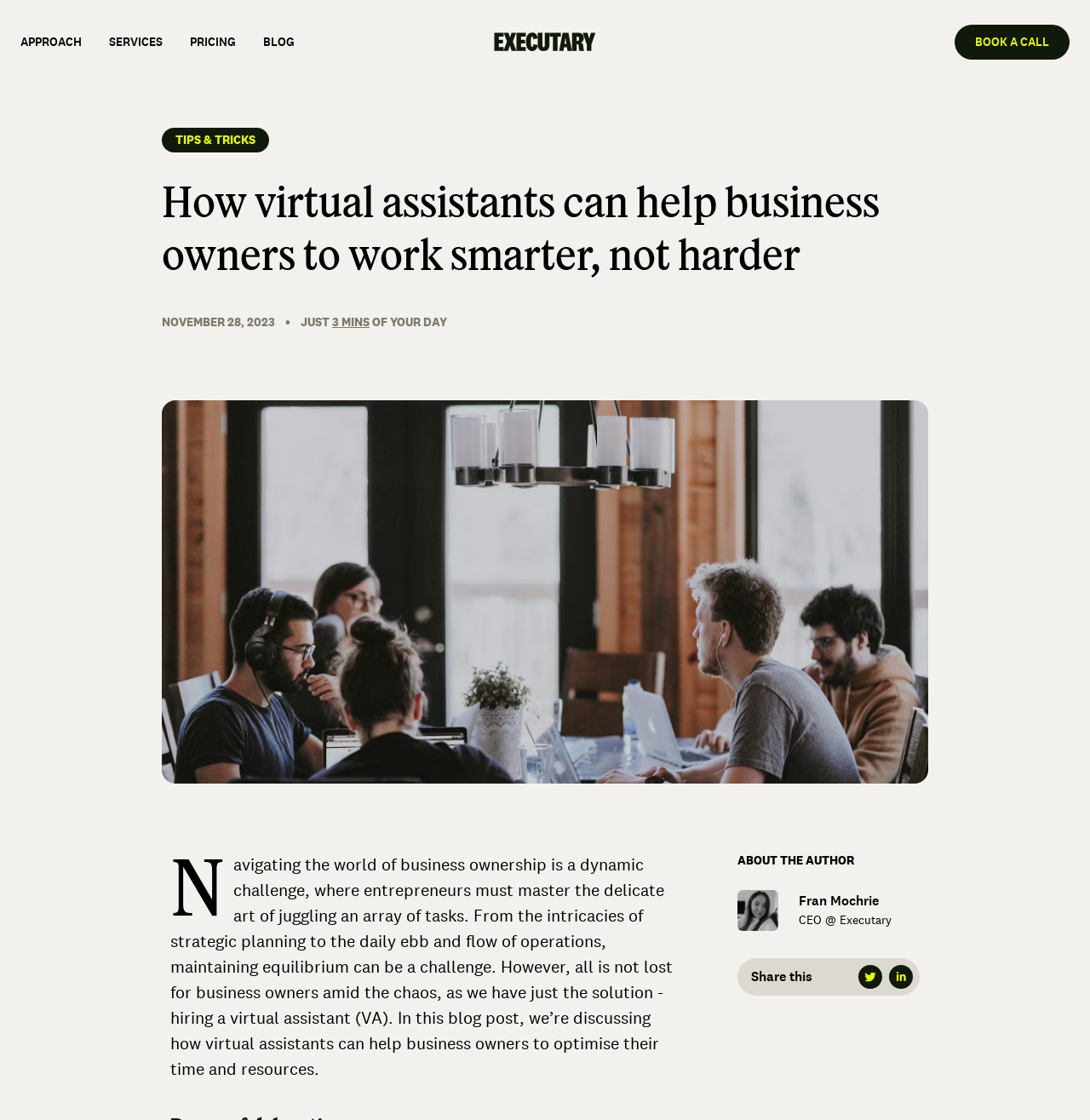How many social media sharing buttons are there?
Kindly answer the question with as much detail as you can.

I found two social media sharing buttons located at the bottom of the page, below the 'Share this' text. These buttons are likely for sharing the blog post on different social media platforms.